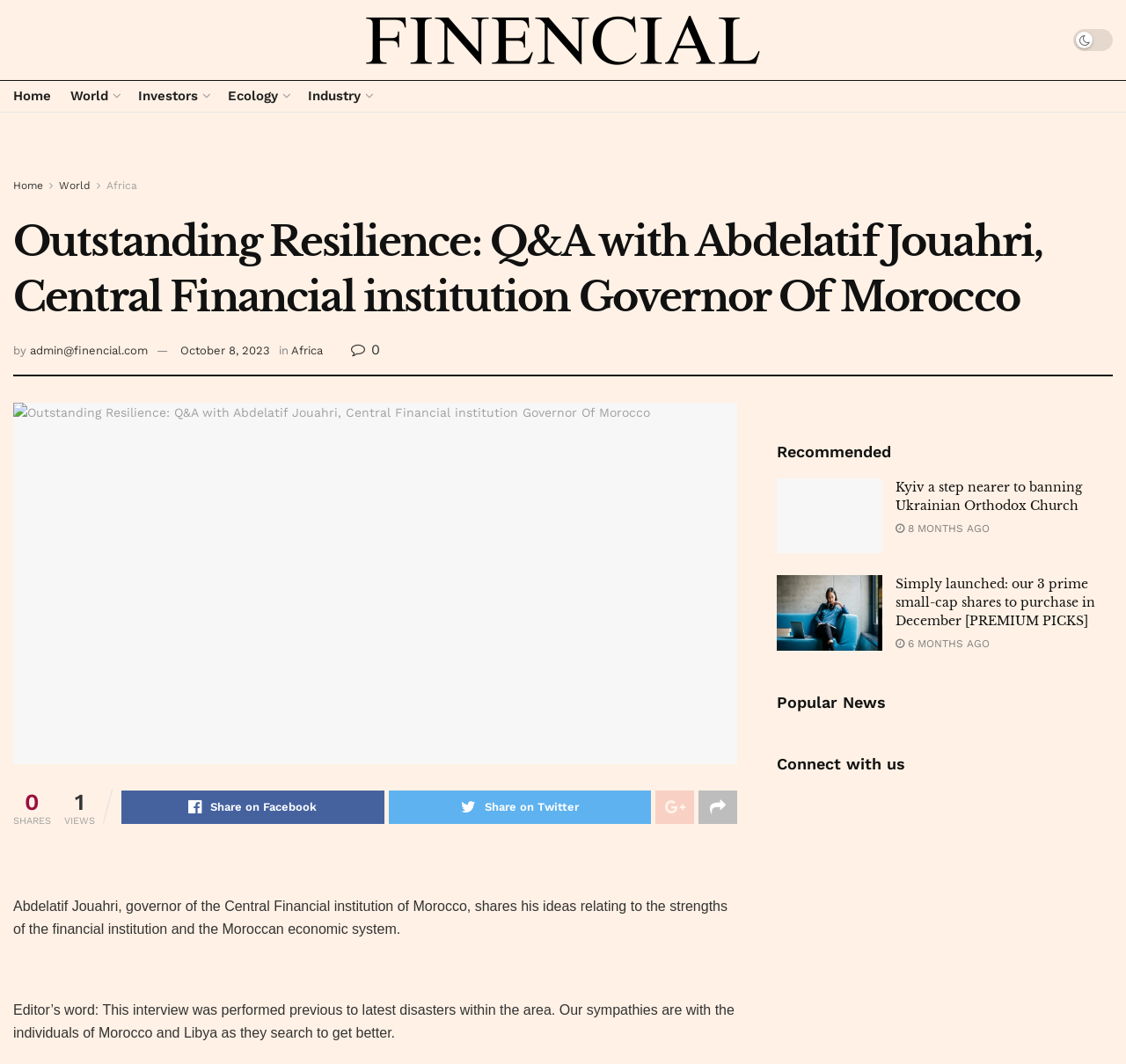Given the description "parent_node: Share on Facebook", determine the bounding box of the corresponding UI element.

[0.621, 0.743, 0.655, 0.775]